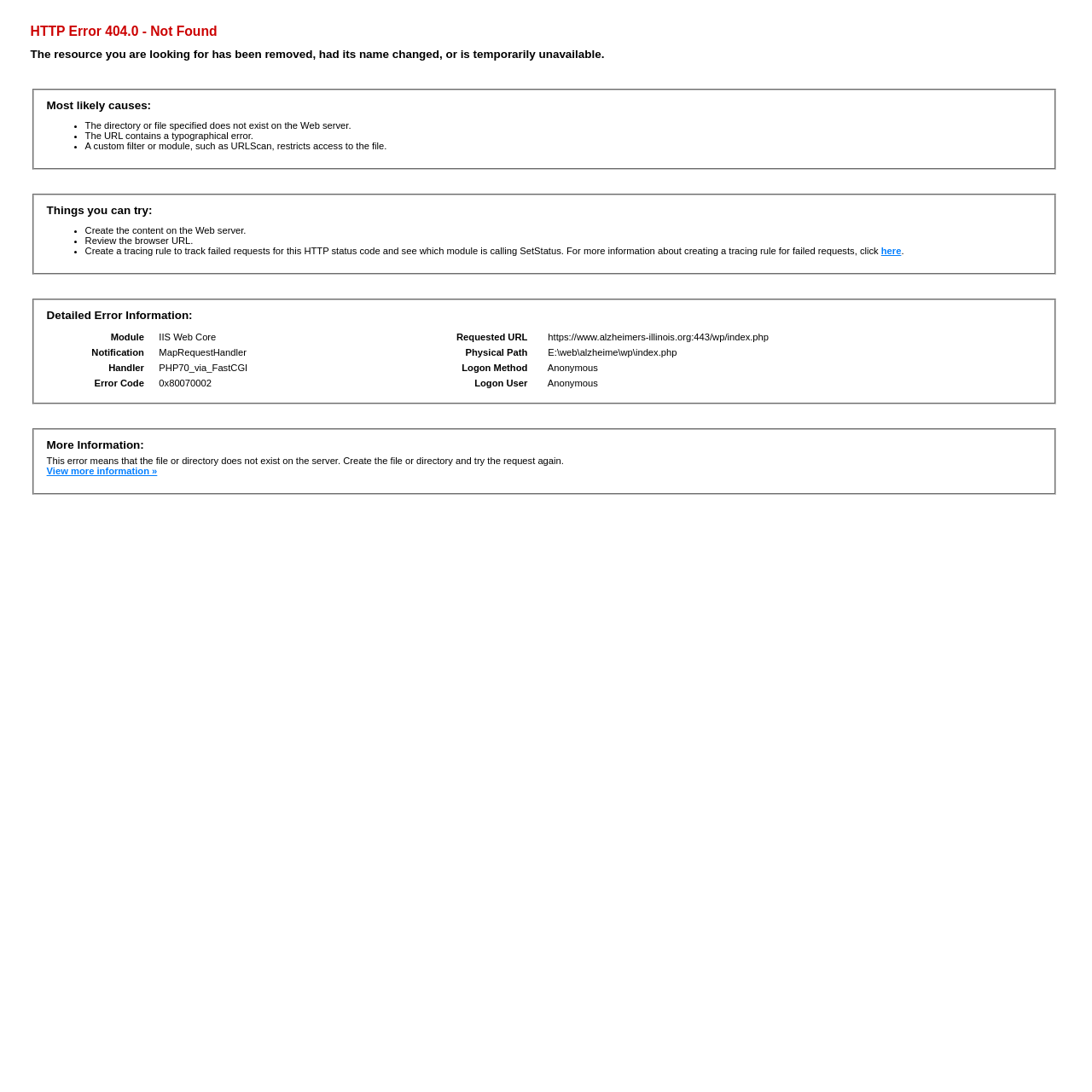What is the HTTP error code?
Based on the visual content, answer with a single word or a brief phrase.

404.0